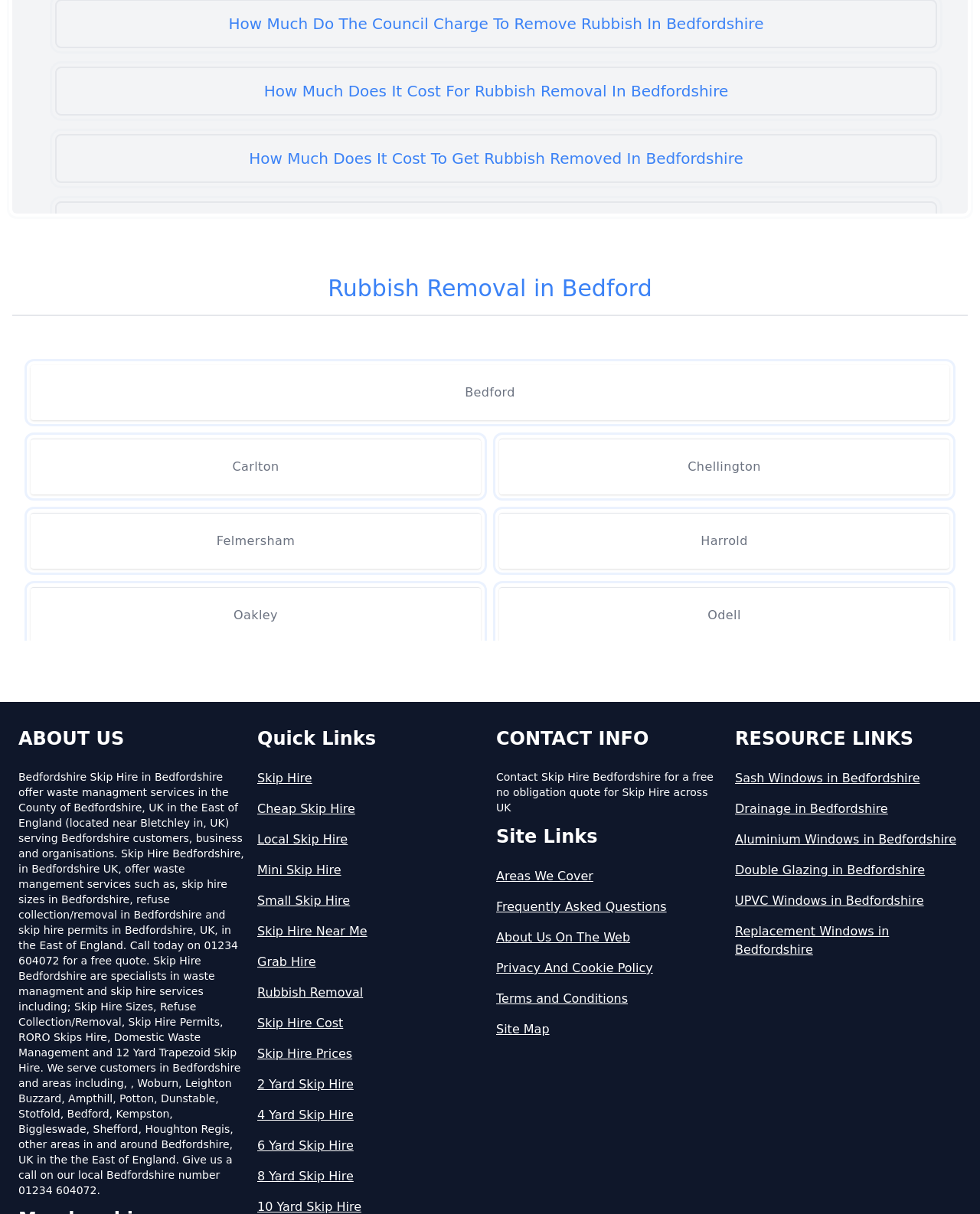Kindly determine the bounding box coordinates of the area that needs to be clicked to fulfill this instruction: "Click on 'How Much Does It Cost For Rubbish Removal In Bedfordshire'".

[0.056, 0.055, 0.956, 0.095]